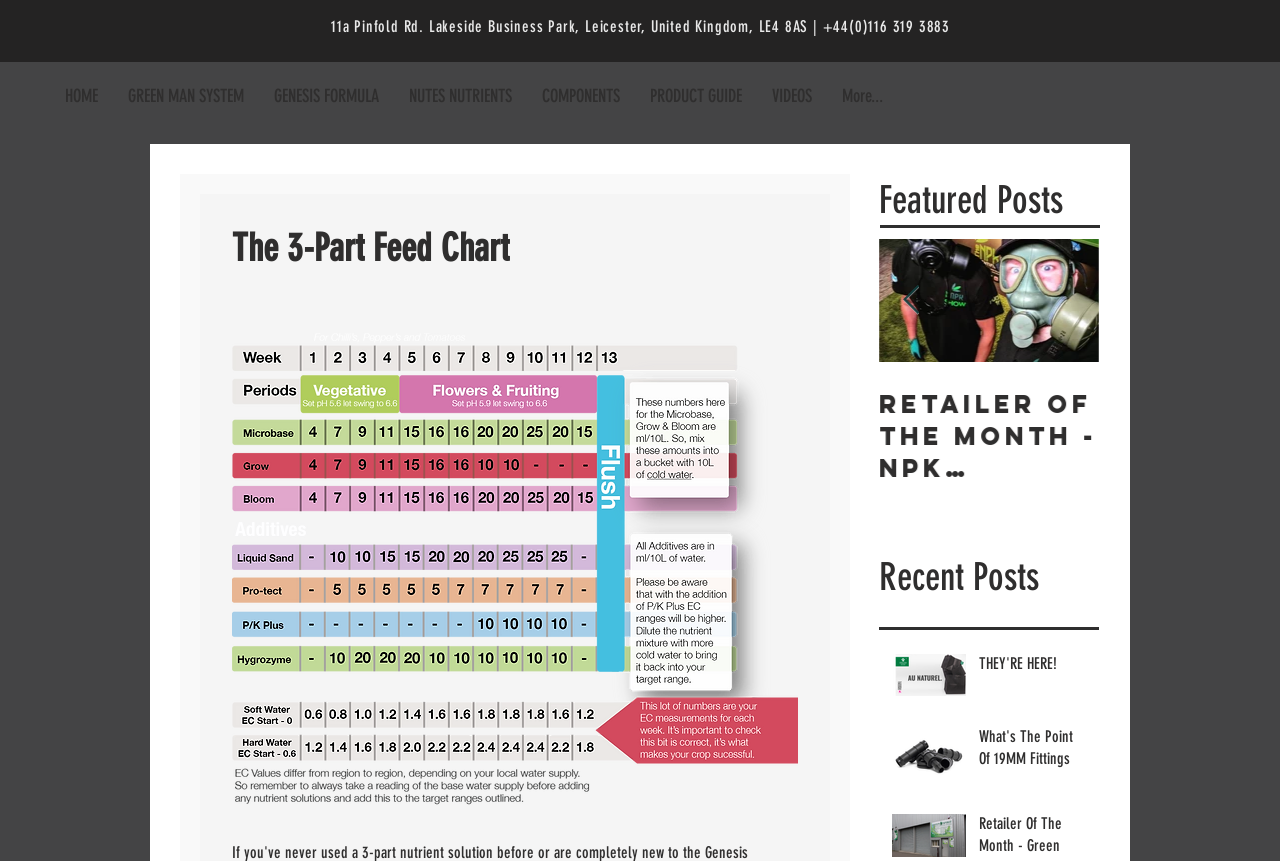Create an elaborate caption for the webpage.

This webpage is about the Genesis Formula 3-part feed chart, a nutrient solution for plants. At the top, there is a navigation menu with links to different sections of the website, including "HOME", "GREEN MAN SYSTEM", "GENESIS FORMULA", "NUTES NUTRIENTS", "COMPONENTS", "PRODUCT GUIDE", and "VIDEOS". Below the navigation menu, there is a contact information section with the company's address and phone number.

The main content of the page is divided into two sections. On the left, there is a large section dedicated to the Genesis Formula 3-part feed chart, with a heading, a button, and an image. The button and image have the same bounding box coordinates, indicating that they are likely overlapping or adjacent to each other.

On the right, there are two sections: "Featured Posts" and "Recent Posts". The "Featured Posts" section contains three posts, each with an image, a title, and a brief article. The posts are stacked vertically, with the first post at the top and the third post at the bottom. Each post has a link to read more.

The "Recent Posts" section is similar, with two posts, each with an image, a title, and a brief article. The posts are also stacked vertically, with the first post at the top and the second post at the bottom. Each post has a link to read more.

At the bottom of the "Featured Posts" section, there is a "Previous Item" button with an image.